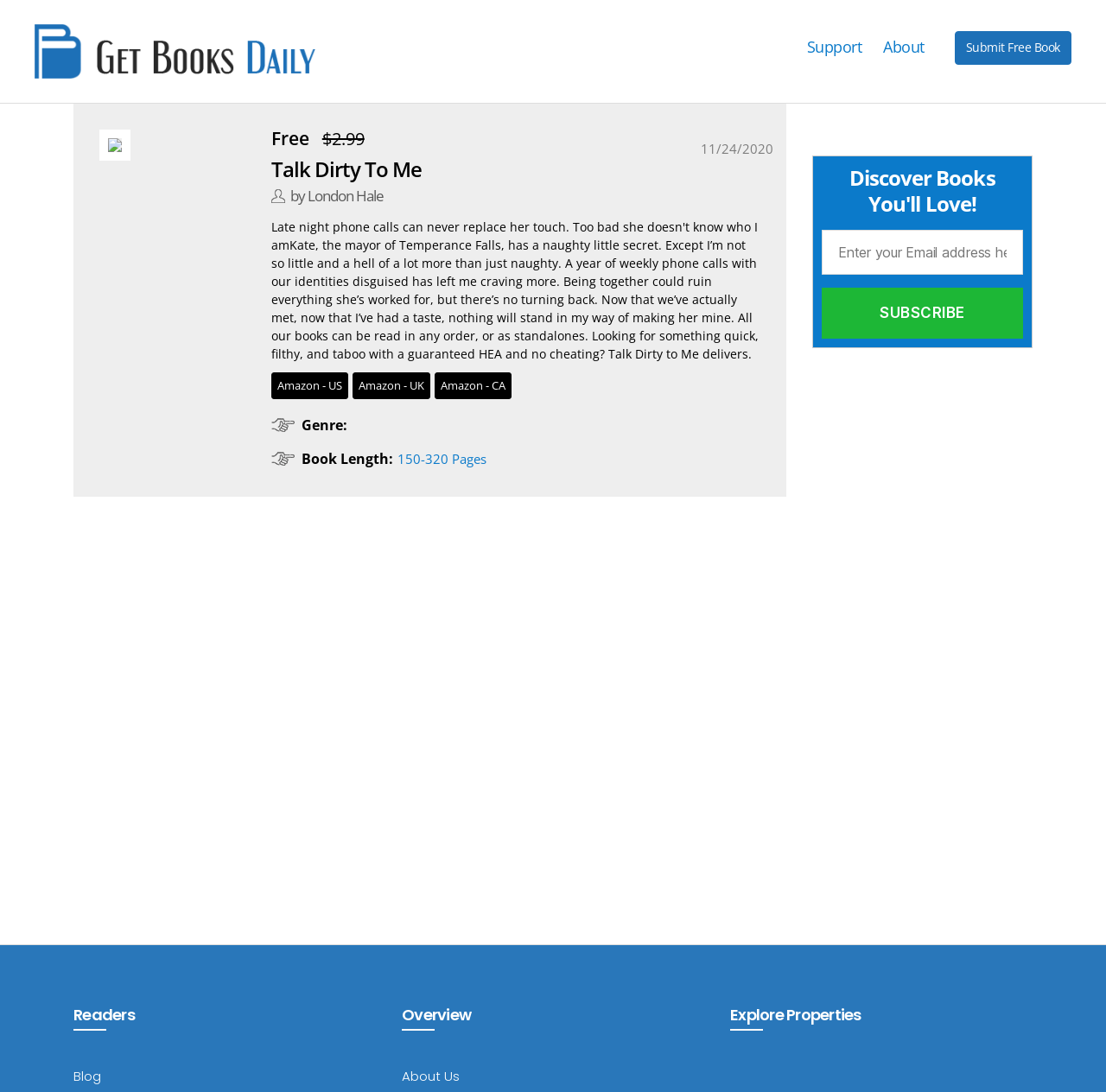What is the price of the book?
Utilize the image to construct a detailed and well-explained answer.

The price of the book is mentioned in the deletion element with the text '$2.99'.